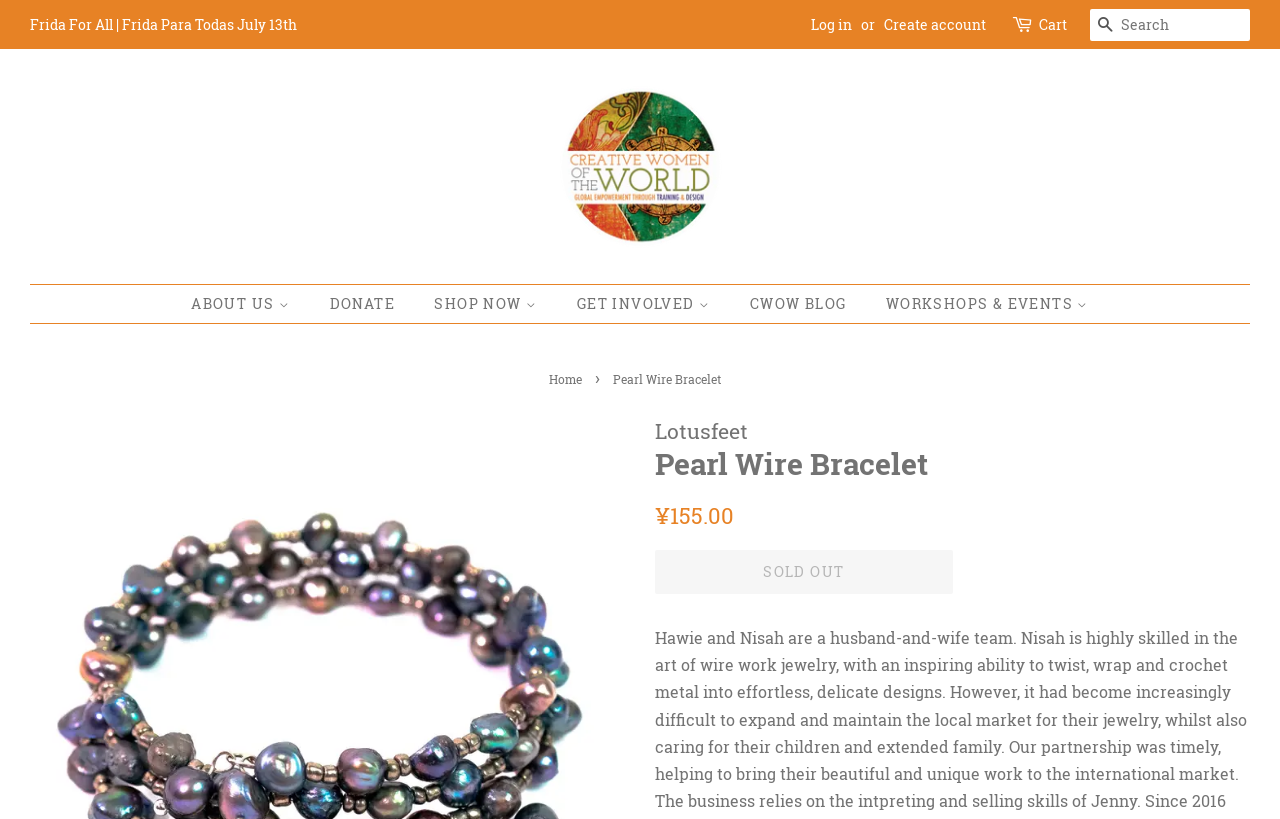Please provide a detailed answer to the question below based on the screenshot: 
What is the price of the Pearl Wire Bracelet?

I found the price from the StaticText element '¥155.00' with a bounding box coordinate of [0.512, 0.612, 0.573, 0.647] which is located near the 'Pearl Wire Bracelet' heading, suggesting it is the price of the product.